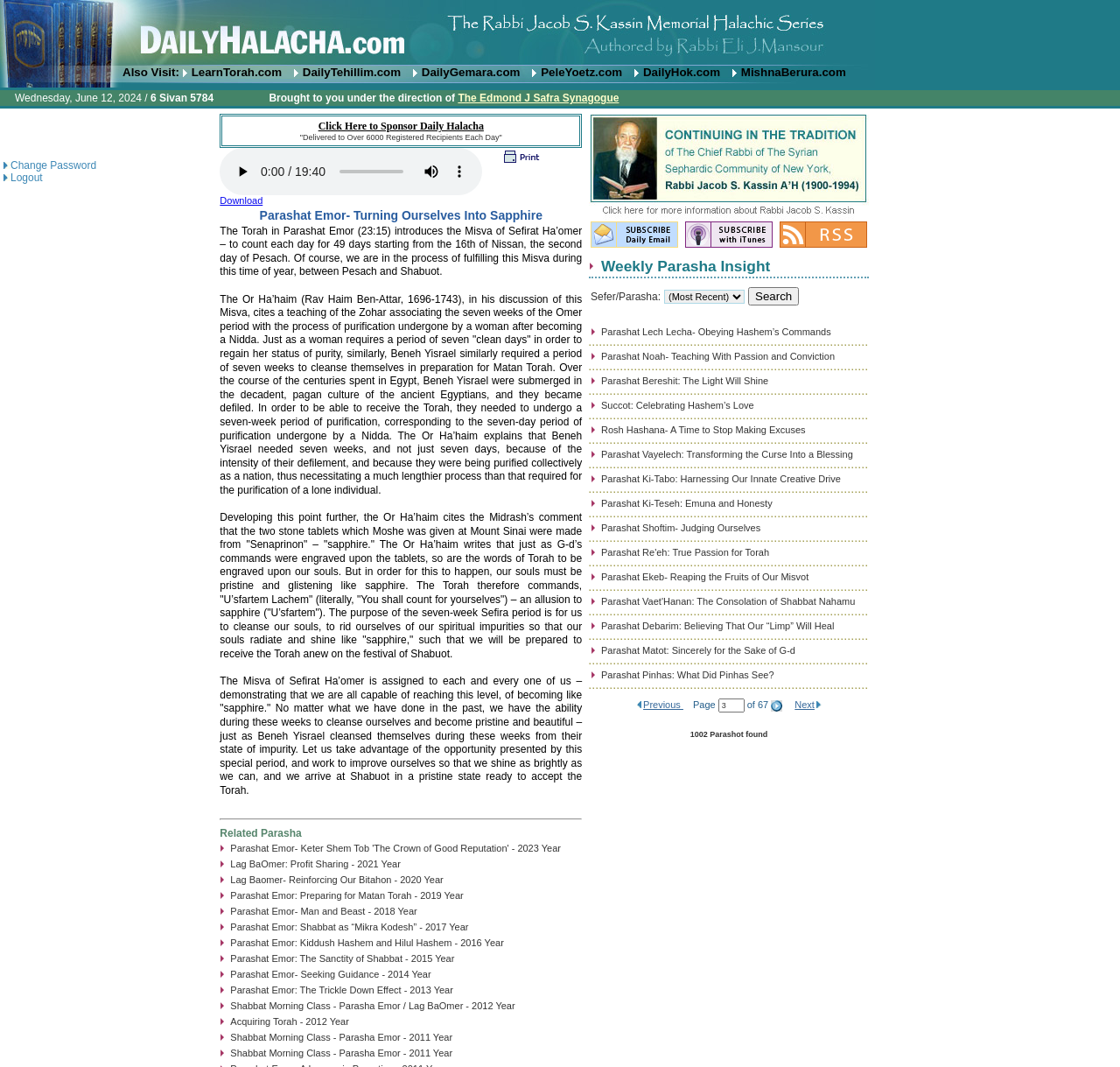Use one word or a short phrase to answer the question provided: 
How many links are there in the 'Related Parasha' section?

9